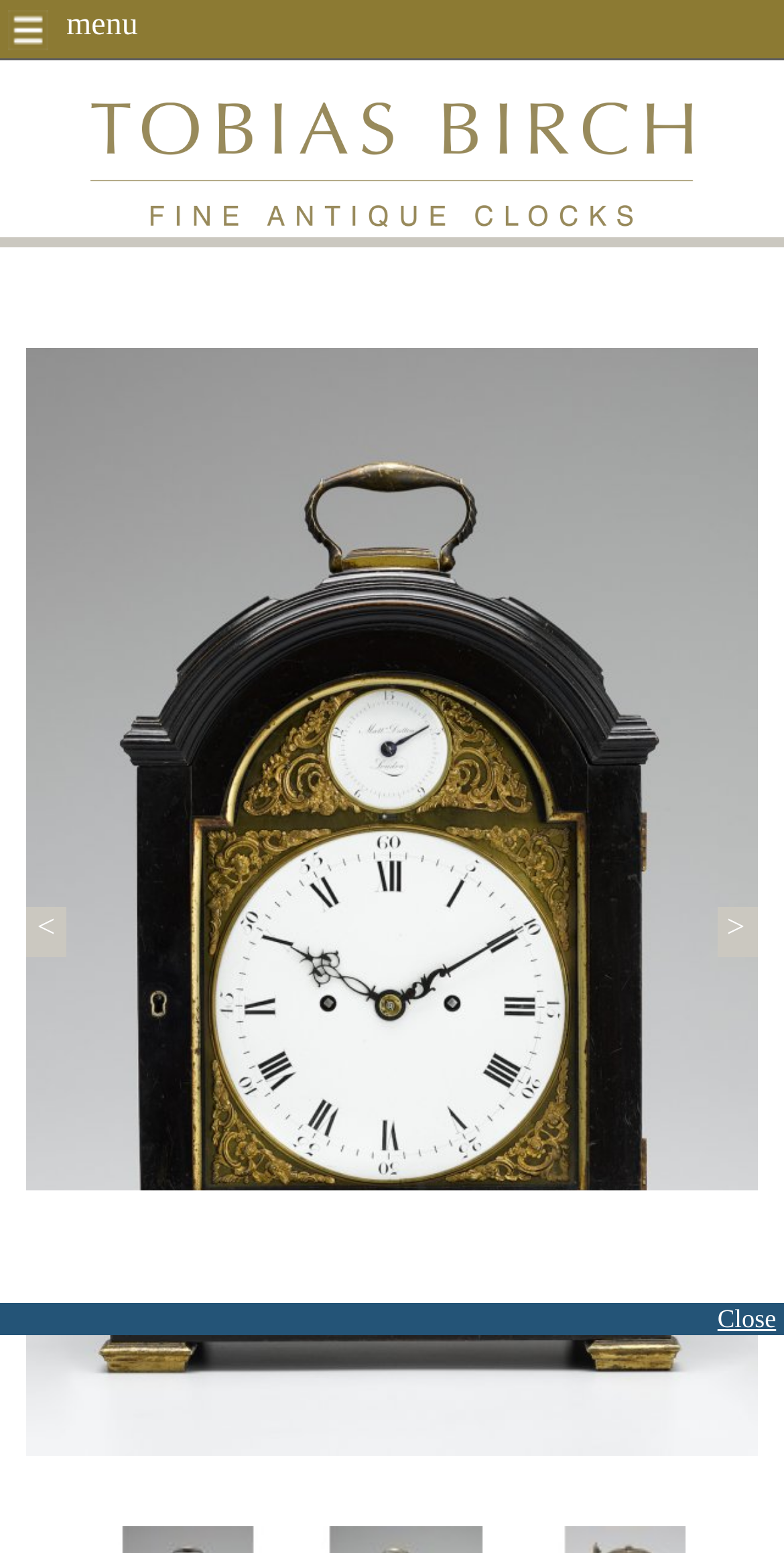Using the webpage screenshot, find the UI element described by Menu. Provide the bounding box coordinates in the format (top-left x, top-left y, bottom-right x, bottom-right y), ensuring all values are floating point numbers between 0 and 1.

[0.0, 0.0, 1.0, 0.039]